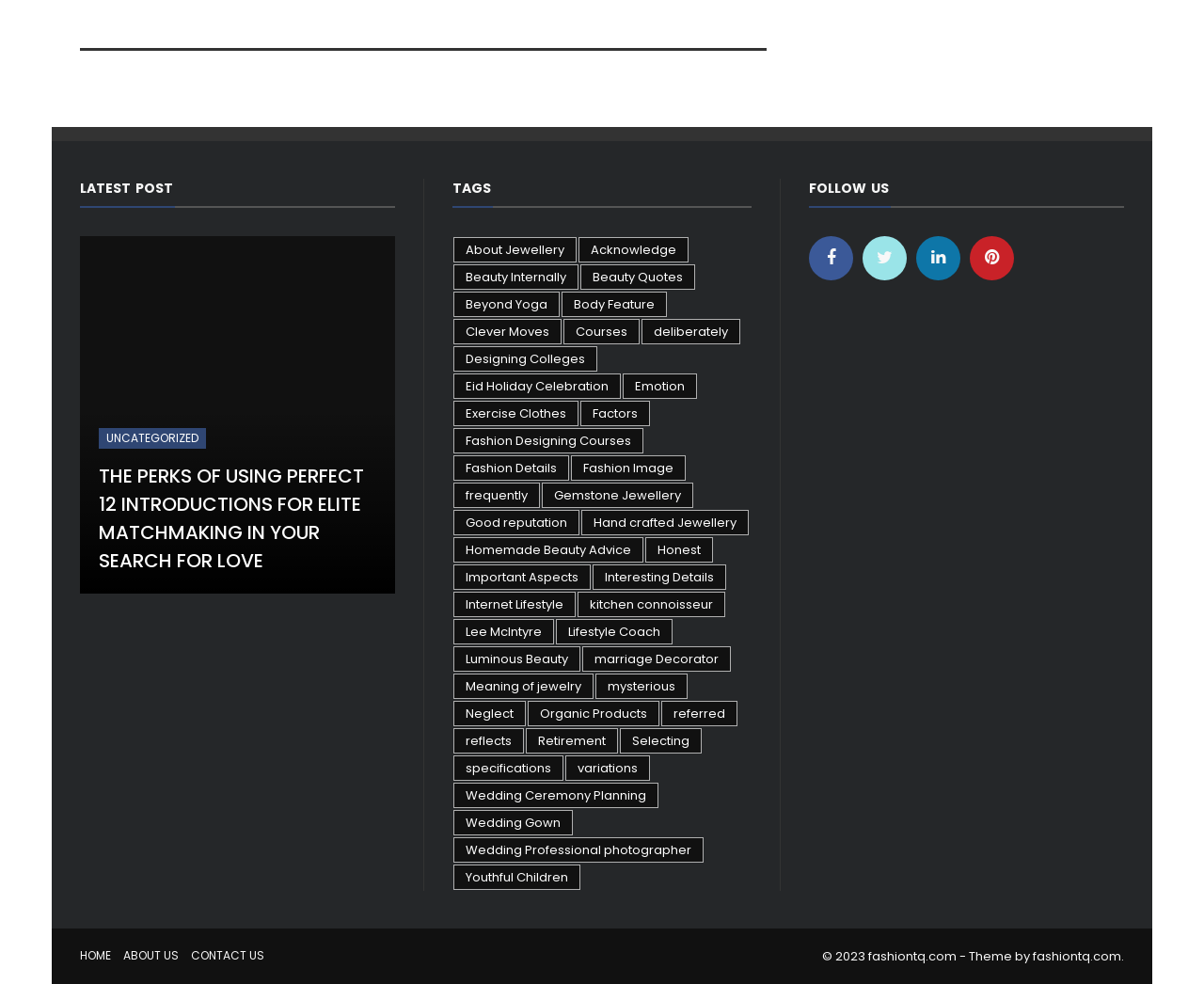Please predict the bounding box coordinates (top-left x, top-left y, bottom-right x, bottom-right y) for the UI element in the screenshot that fits the description: parent_node: BEAUTY & STYLE

[0.066, 0.24, 0.328, 0.603]